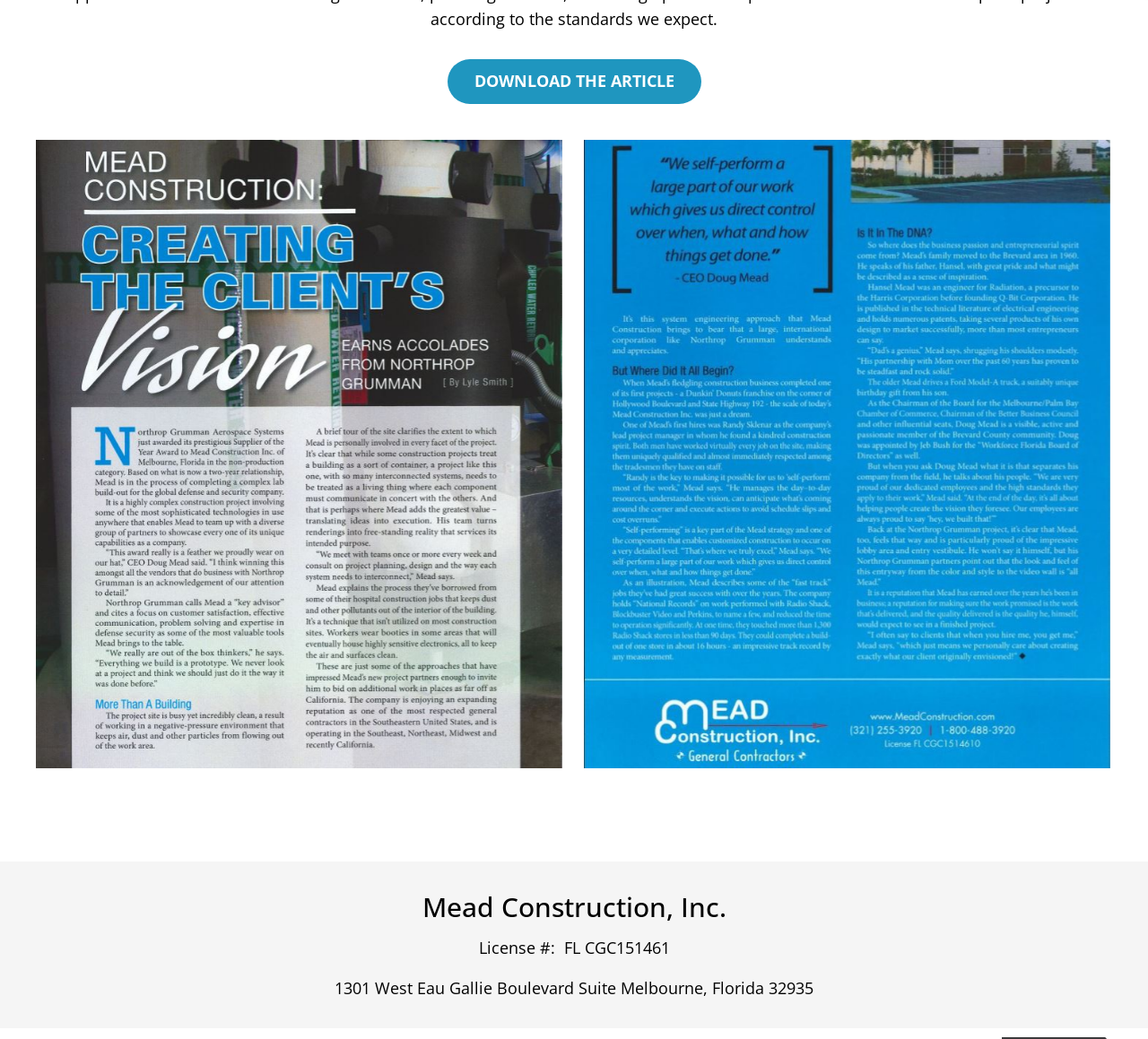Provide the bounding box coordinates of the HTML element this sentence describes: "title="Mead Construction, Inc."". The bounding box coordinates consist of four float numbers between 0 and 1, i.e., [left, top, right, bottom].

[0.031, 0.135, 0.49, 0.74]